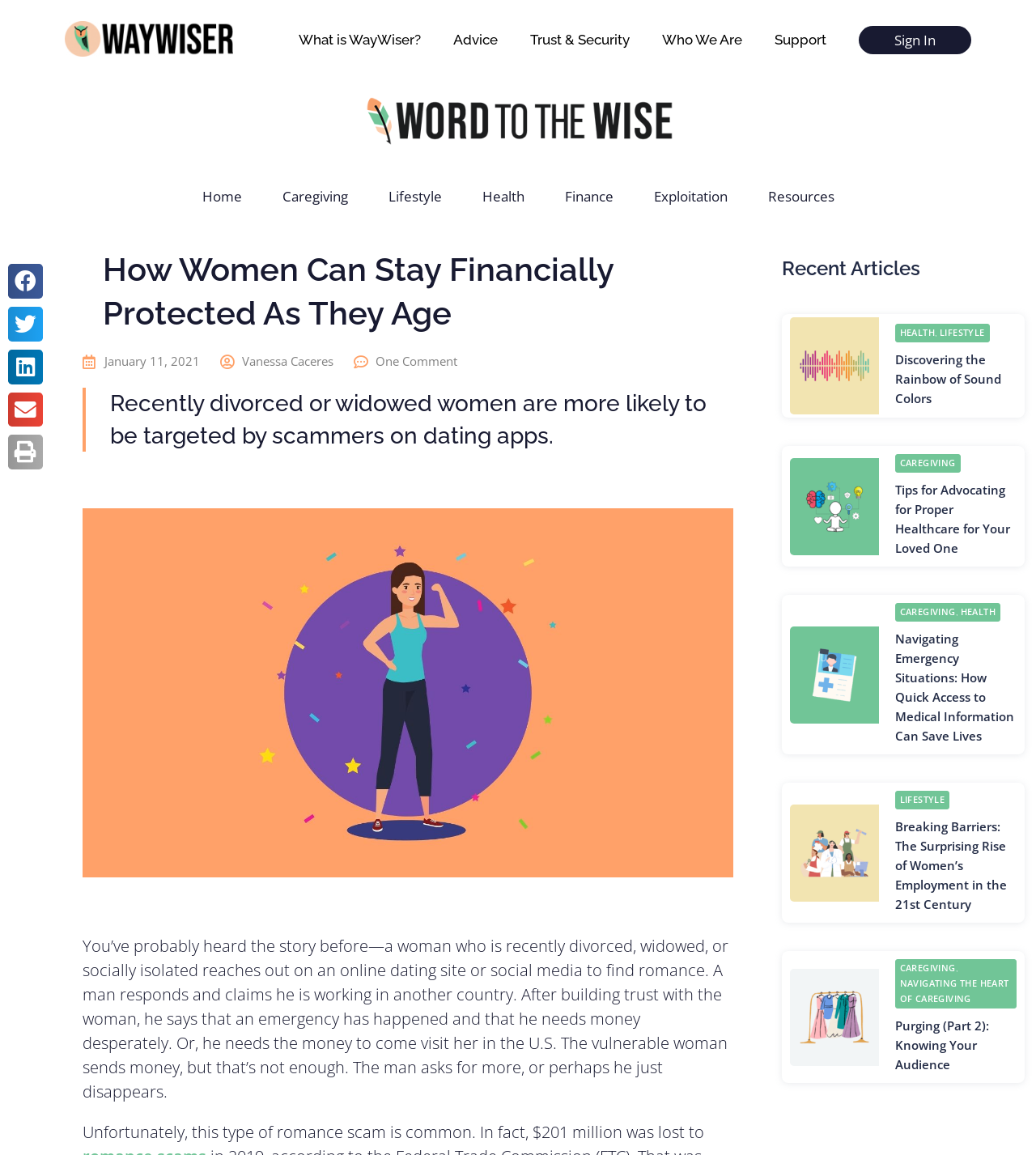Locate the bounding box coordinates of the area you need to click to fulfill this instruction: 'Read the article 'Discovering the Rainbow of Sound Colors''. The coordinates must be in the form of four float numbers ranging from 0 to 1: [left, top, right, bottom].

[0.864, 0.303, 0.981, 0.354]